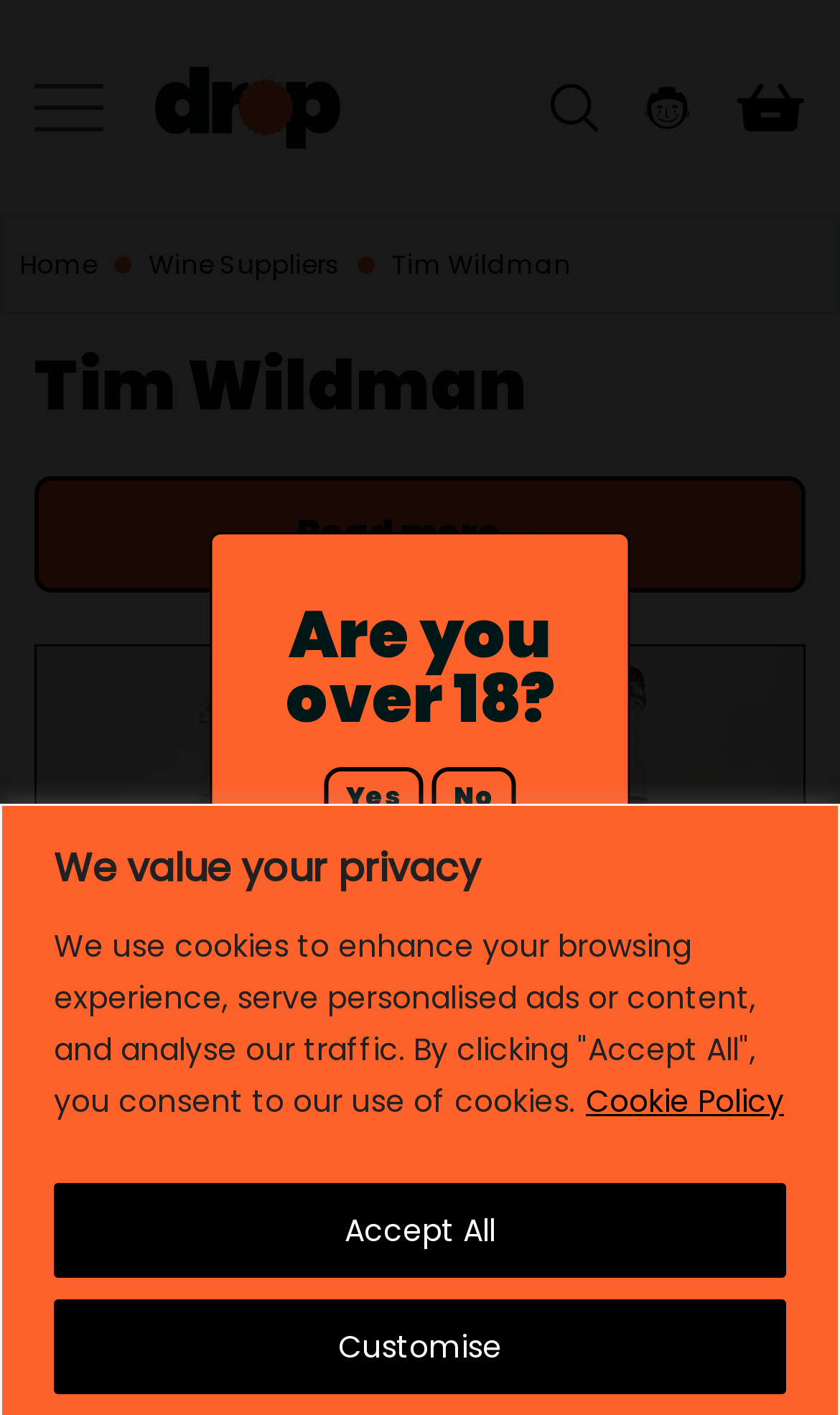Please indicate the bounding box coordinates of the element's region to be clicked to achieve the instruction: "Go to Facebook page". Provide the coordinates as four float numbers between 0 and 1, i.e., [left, top, right, bottom].

None